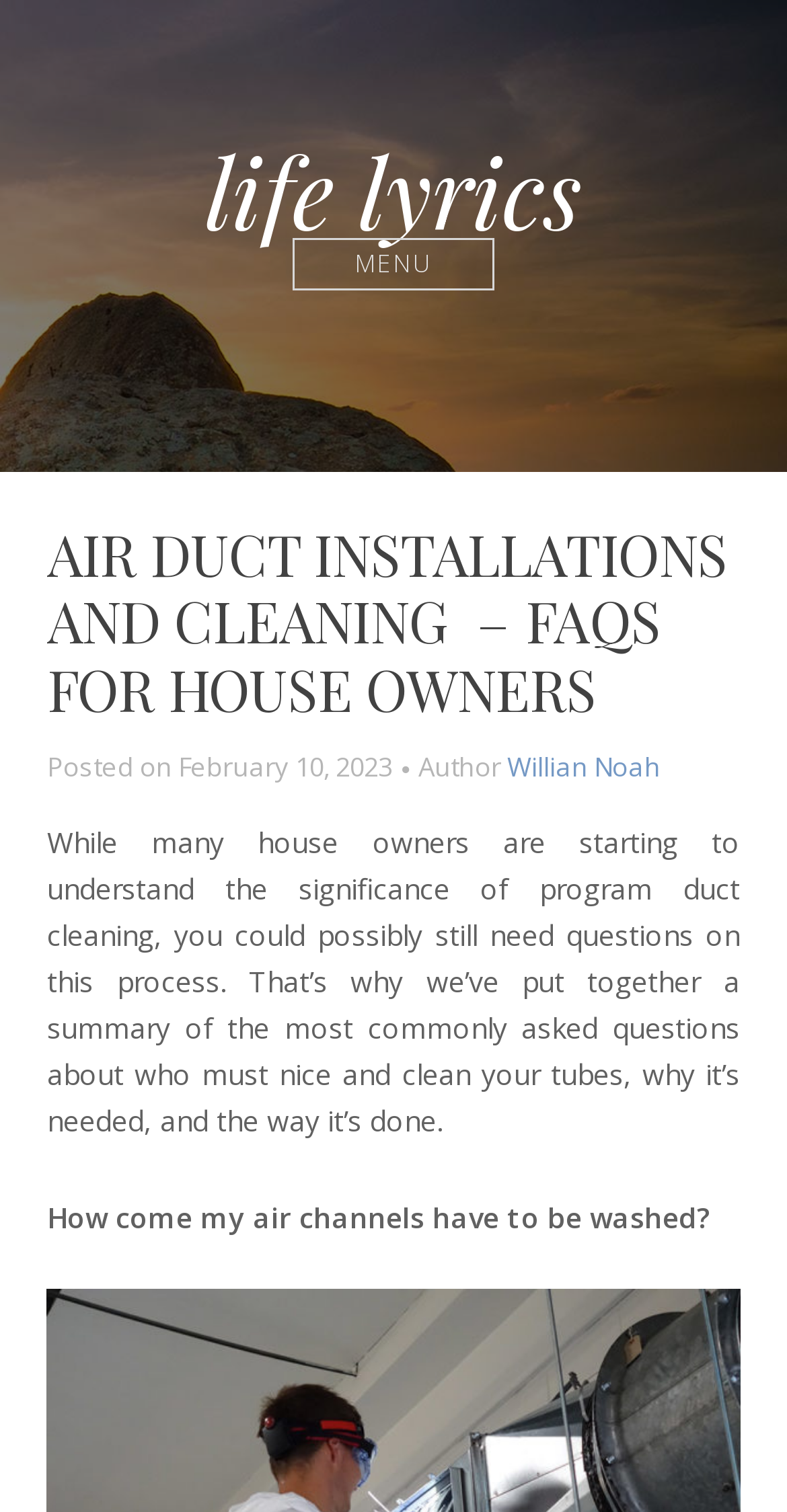Explain in detail what you observe on this webpage.

The webpage is about air duct installations and cleaning, specifically providing FAQs for house owners. At the top left of the page, there is a link to "life lyrics" and a button labeled "MENU" to the right of it. Below these elements, there is a header section that spans almost the entire width of the page. Within this section, there is a prominent heading that reads "AIR DUCT INSTALLATIONS AND CLEANING – FAQS FOR HOUSE OWNERS". 

Underneath the heading, there is a section that displays the posting date, "February 10, 2023", and the author's name, "Willian Noah", positioned side by side. Below this section, there is a paragraph of text that summarizes the purpose of the webpage, which is to answer common questions about air duct cleaning. 

Further down the page, there is a question "How come my air channels have to be washed?" which appears to be the first FAQ on the list. Overall, the webpage has a simple and organized structure, with clear headings and concise text.